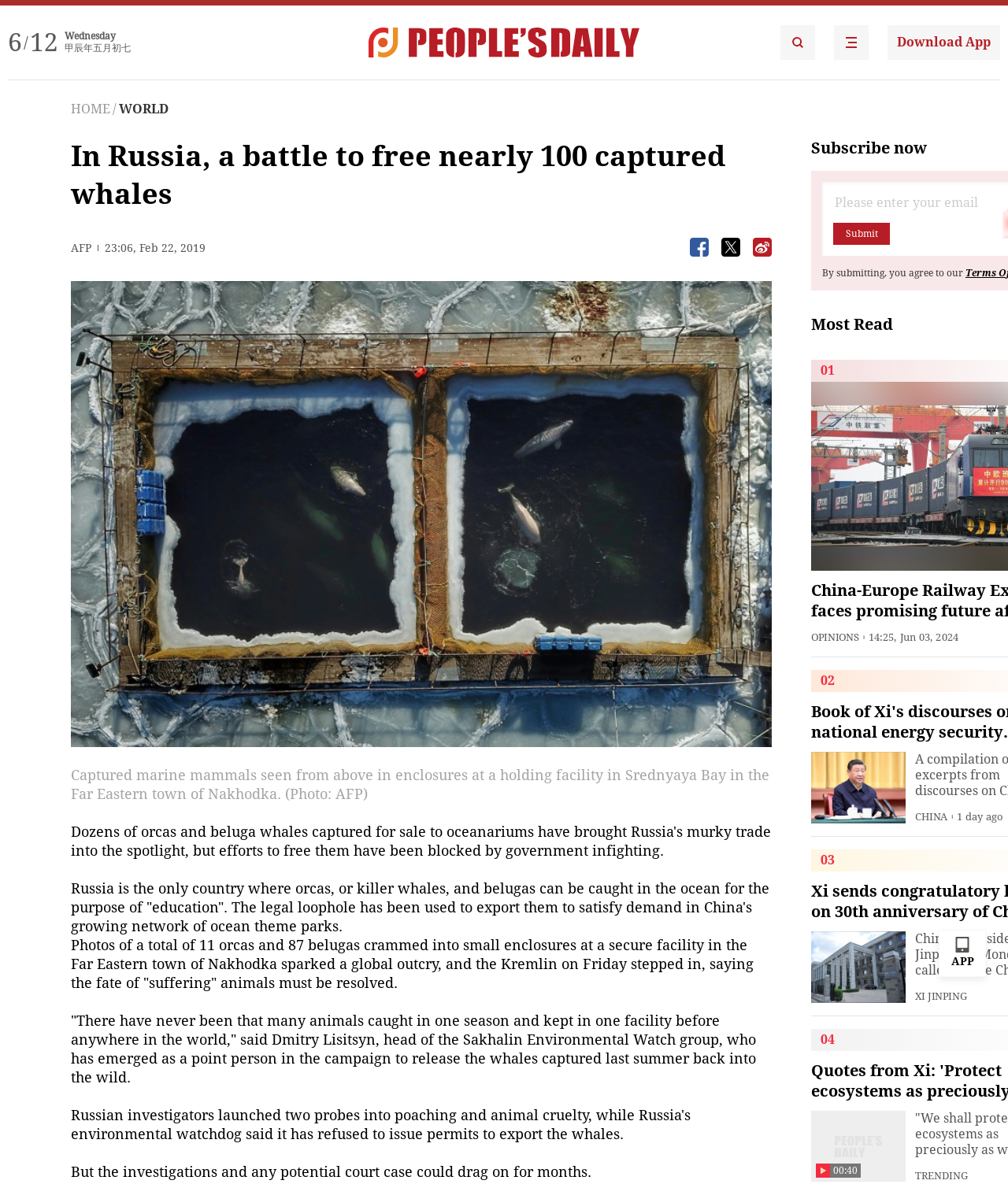Please provide a one-word or short phrase answer to the question:
What is the topic of the article?

Captured whales